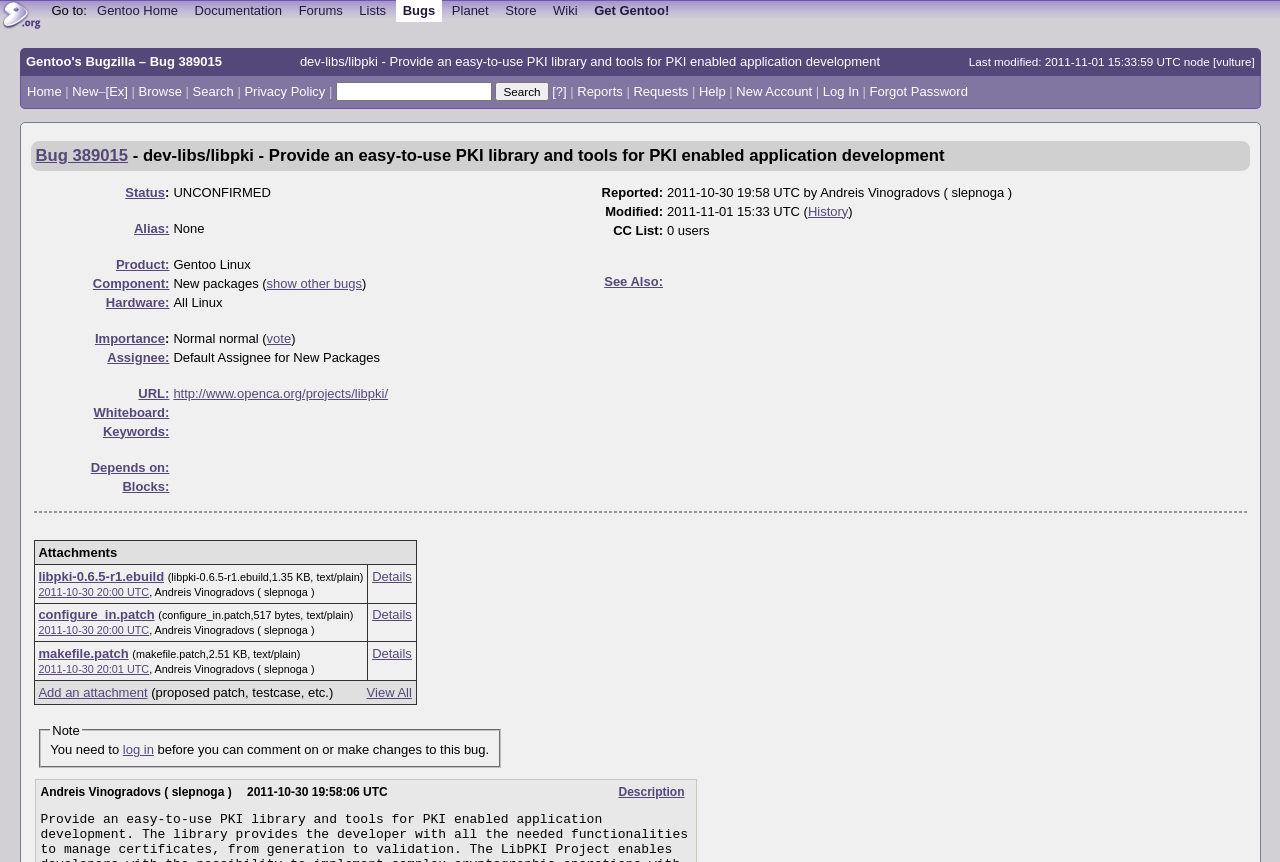Refer to the element description volume12 and identify the corresponding bounding box in the screenshot. Format the coordinates as (top-left x, top-left y, bottom-right x, bottom-right y) with values in the range of 0 to 1.

None